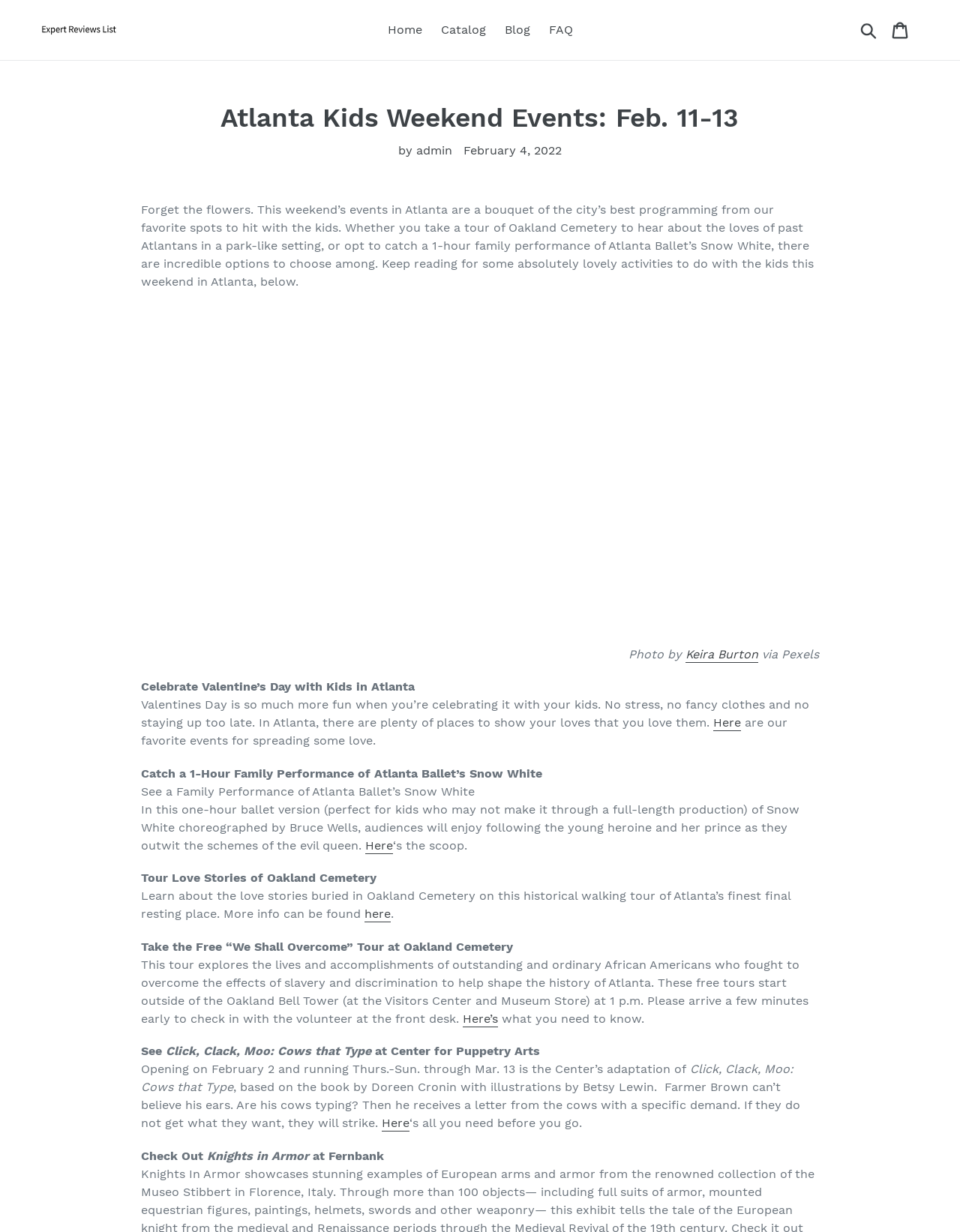Find the bounding box coordinates of the clickable area that will achieve the following instruction: "Learn more about 'Tour Love Stories of Oakland Cemetery'".

[0.38, 0.736, 0.407, 0.749]